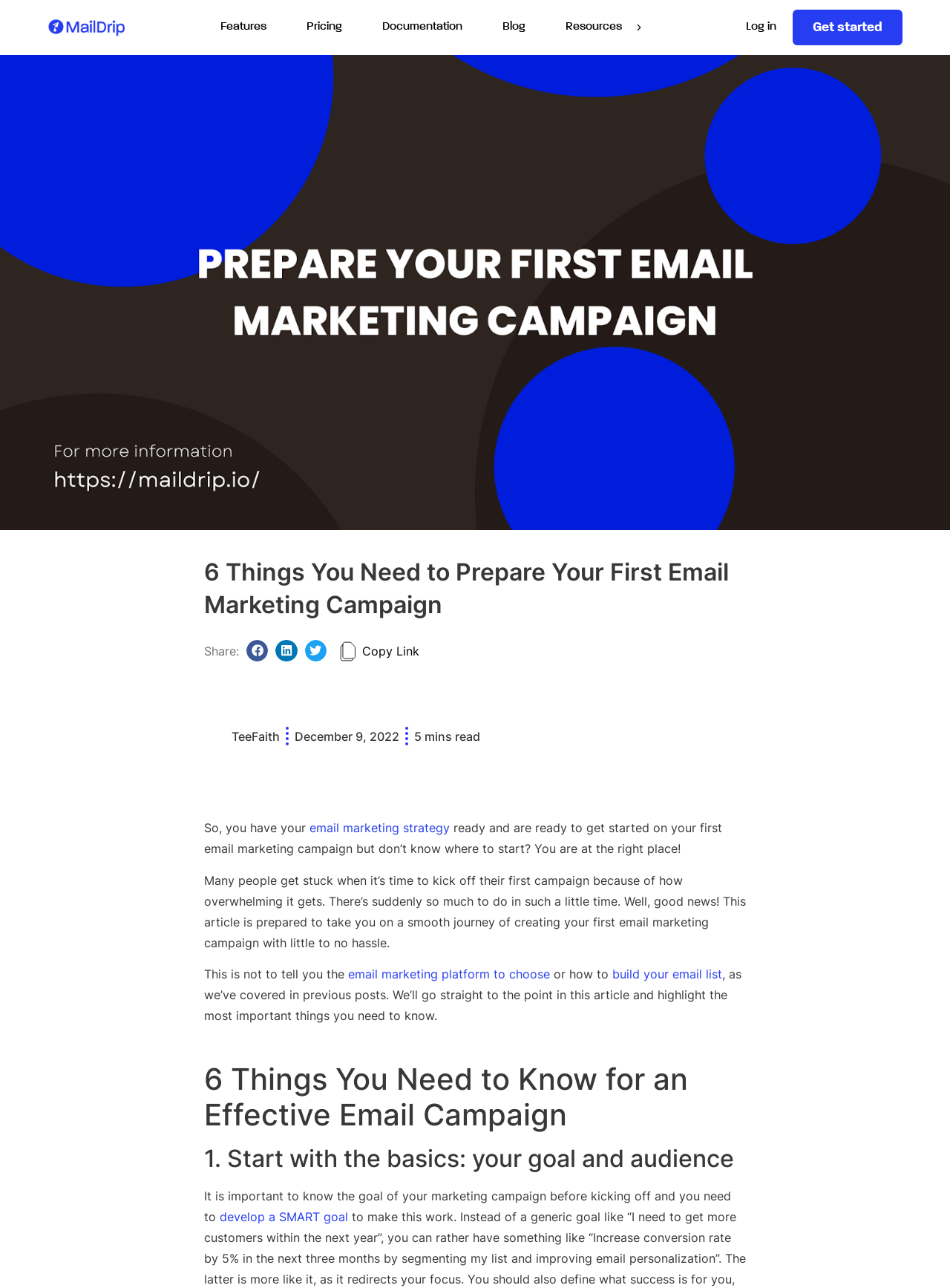Highlight the bounding box coordinates of the element you need to click to perform the following instruction: "Go to the Features page."

[0.211, 0.007, 0.301, 0.035]